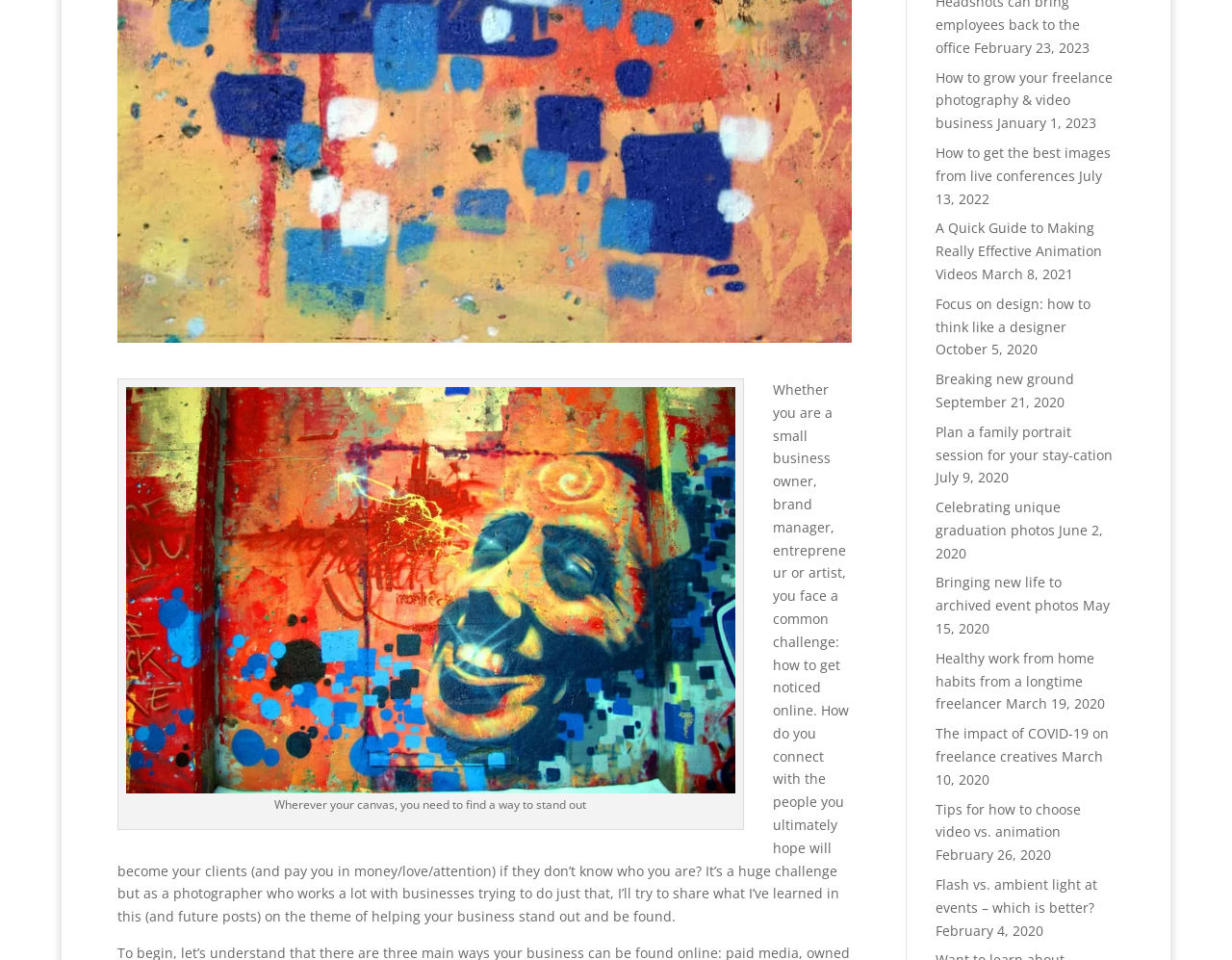Provide the bounding box for the UI element matching this description: "Celebrating unique graduation photos".

[0.759, 0.519, 0.861, 0.562]